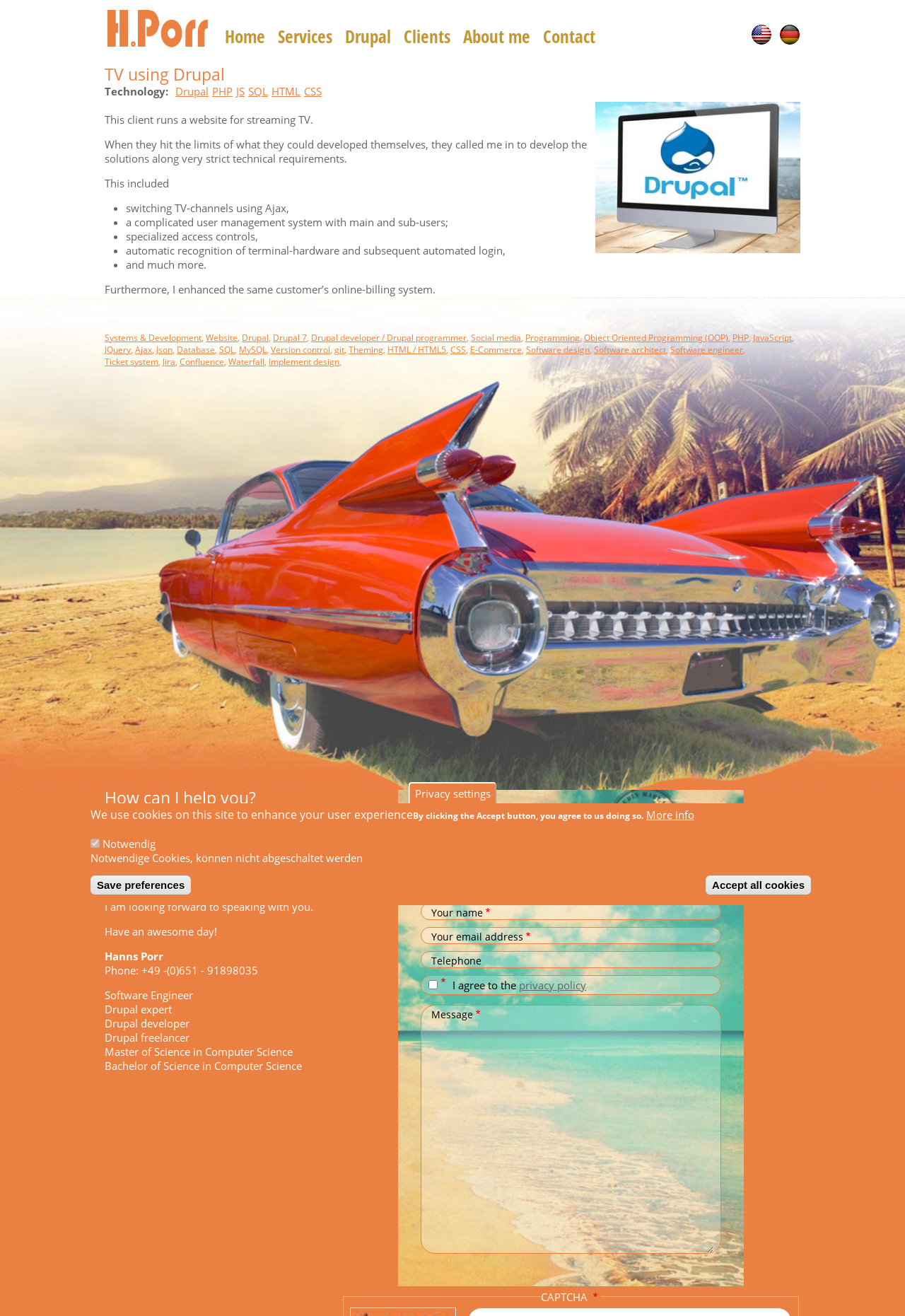Predict the bounding box of the UI element based on this description: "Object Oriented Programming (OOP)".

[0.645, 0.252, 0.805, 0.261]